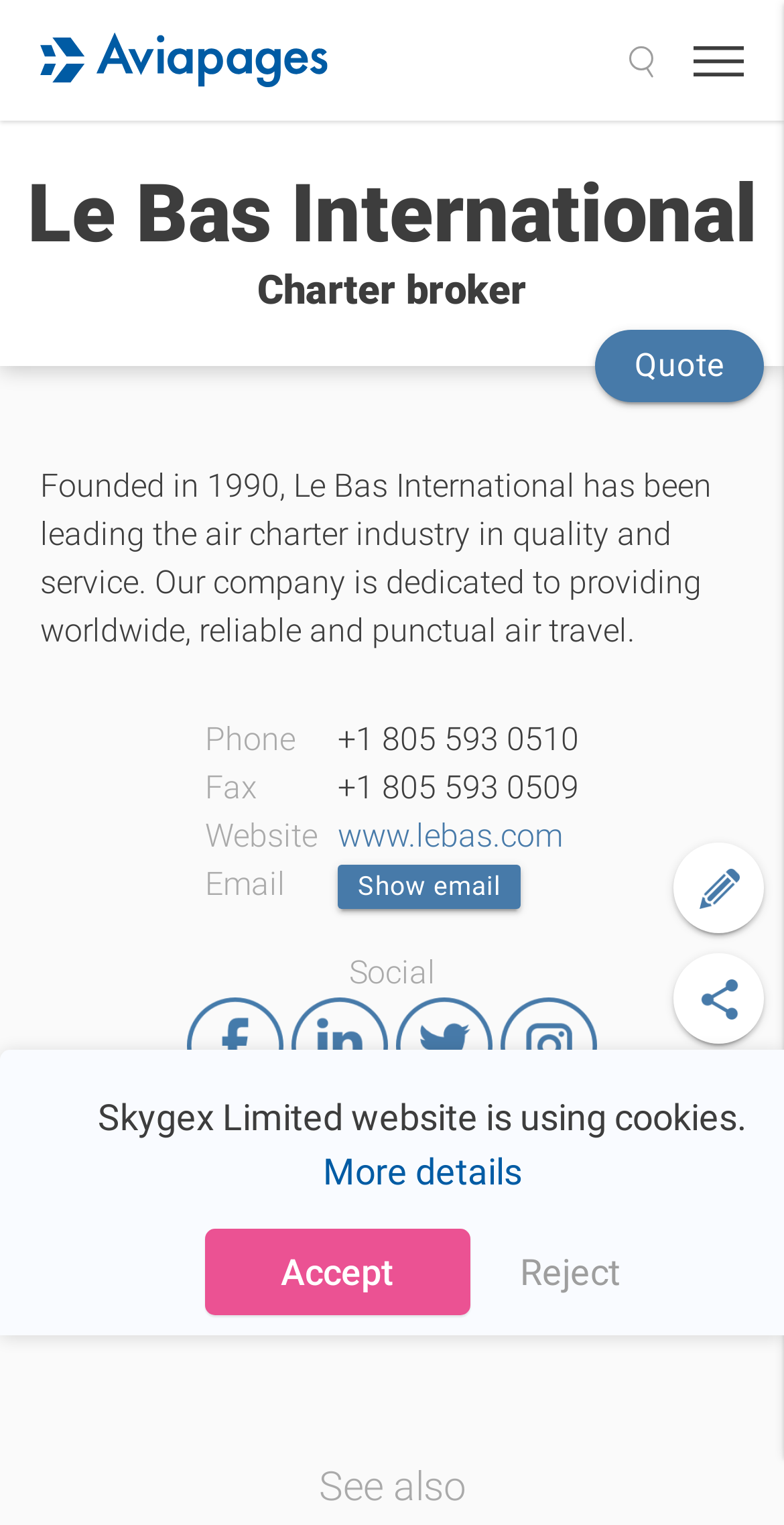Generate the main heading text from the webpage.

Le Bas International